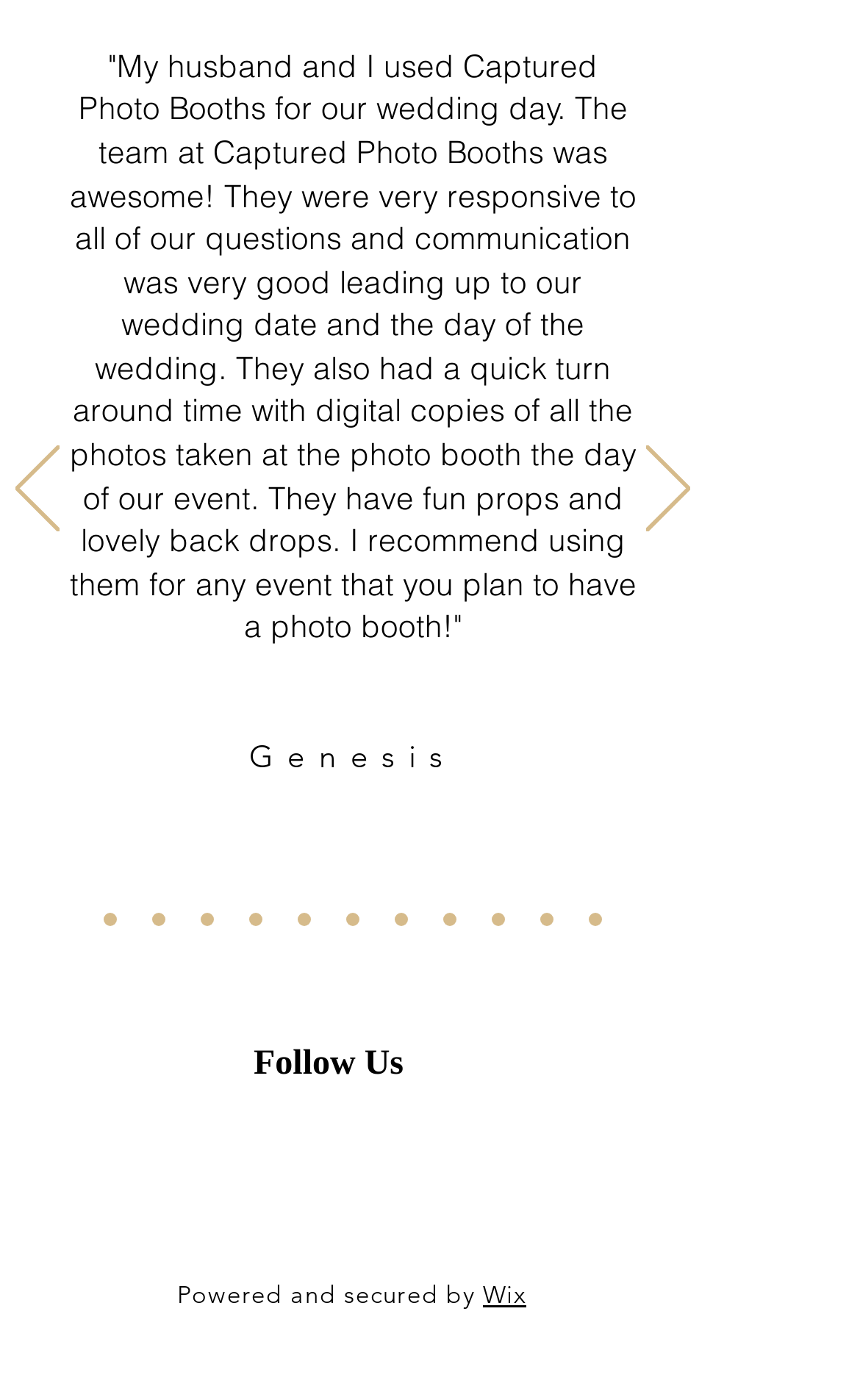Respond to the question below with a single word or phrase:
What social media platforms are listed in the 'Follow Us' section?

Instagram, Facebook, TikTok